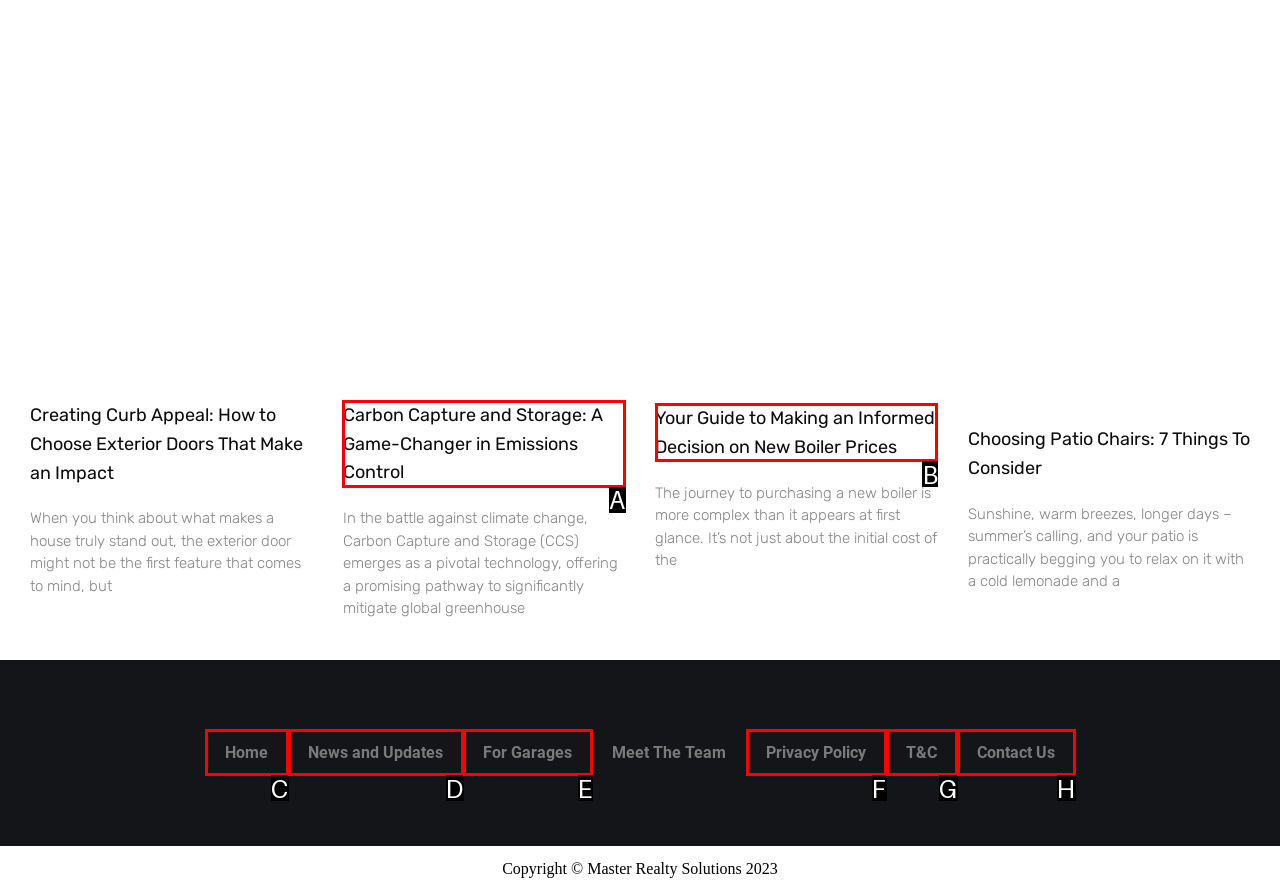Tell me the letter of the option that corresponds to the description: Find us on Instagram
Answer using the letter from the given choices directly.

None